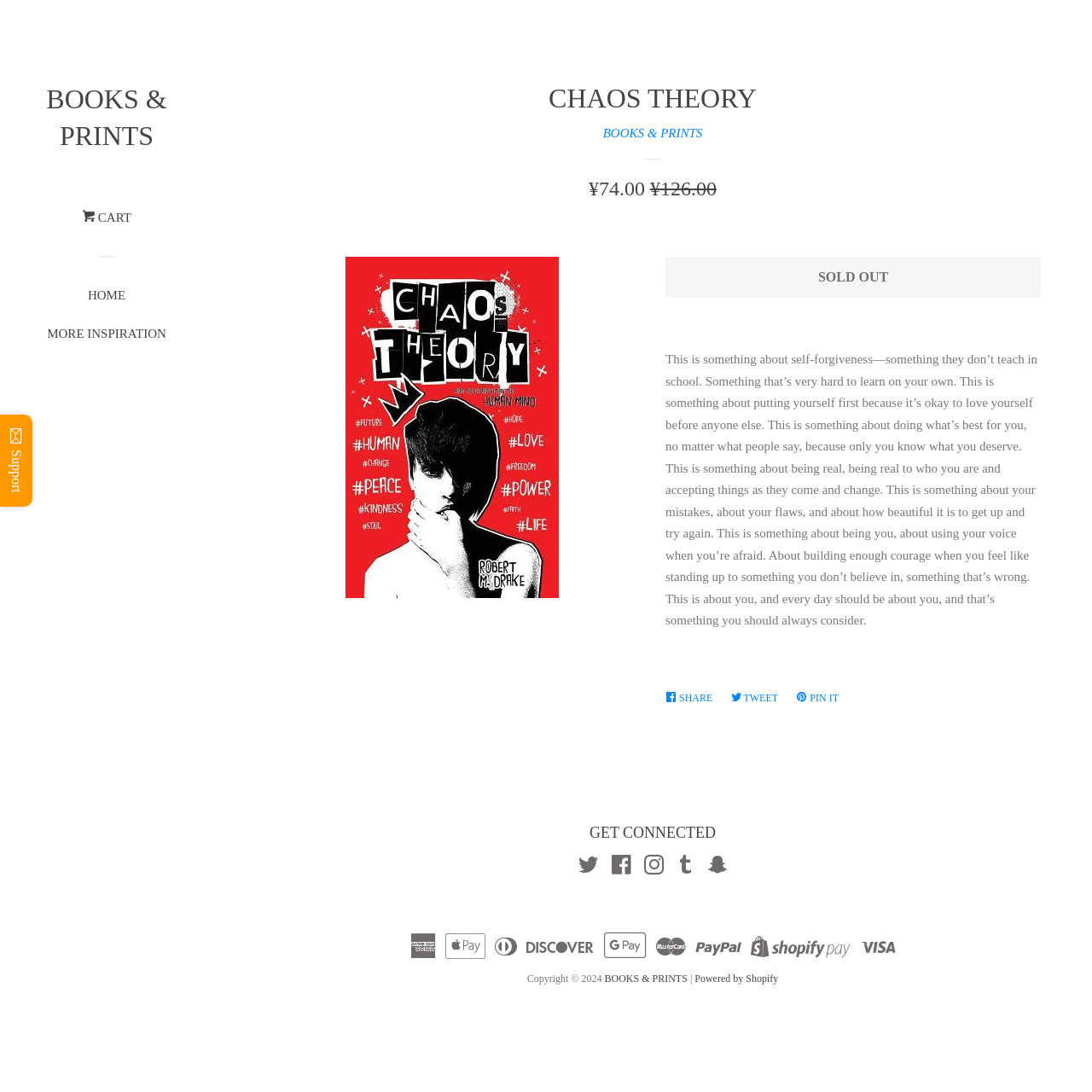Find the bounding box coordinates of the area to click in order to follow the instruction: "Click on the 'SHARE ON FACEBOOK' link".

[0.609, 0.626, 0.66, 0.652]